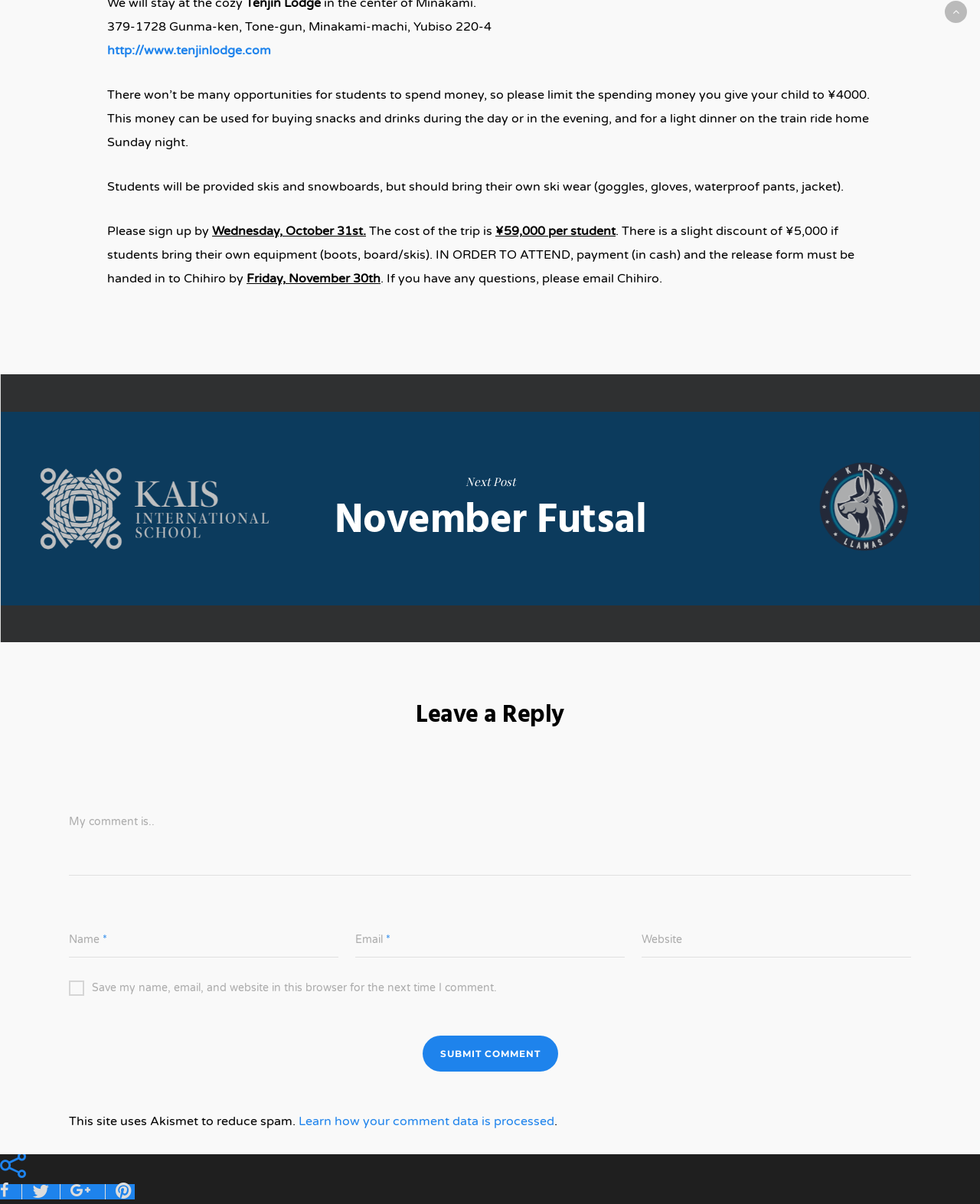Answer the question below in one word or phrase:
What is the name of the event mentioned in the image?

November Futsal